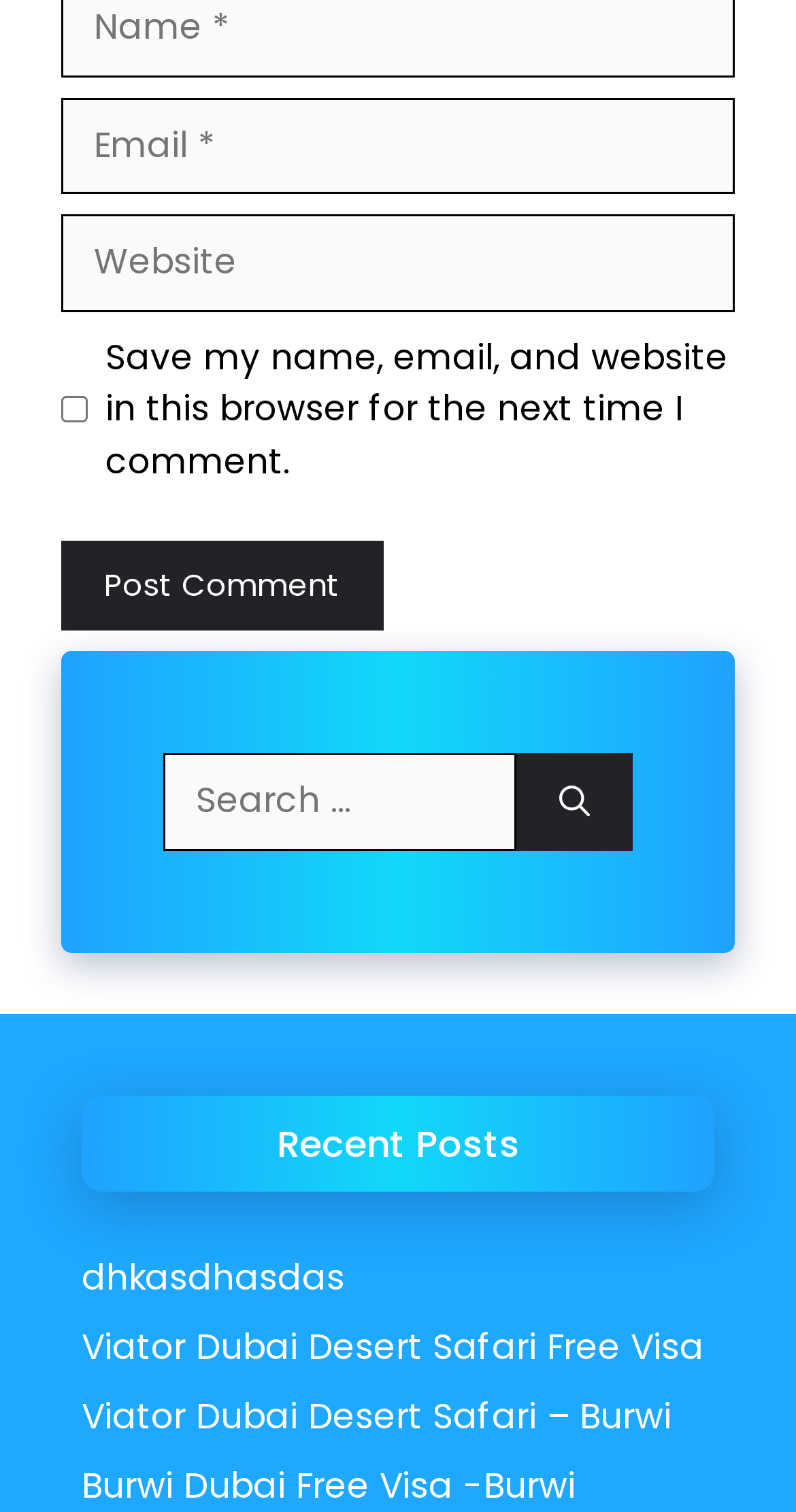Can you specify the bounding box coordinates for the region that should be clicked to fulfill this instruction: "Post a comment".

[0.077, 0.357, 0.482, 0.417]